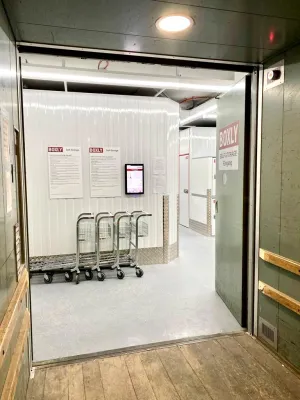What type of information is displayed on the wall signage?
Using the image as a reference, answer the question in detail.

The informational signage on the wall opposite the elevator provides essential details for customers, which may include information about the facility, storage options, and rules or regulations.